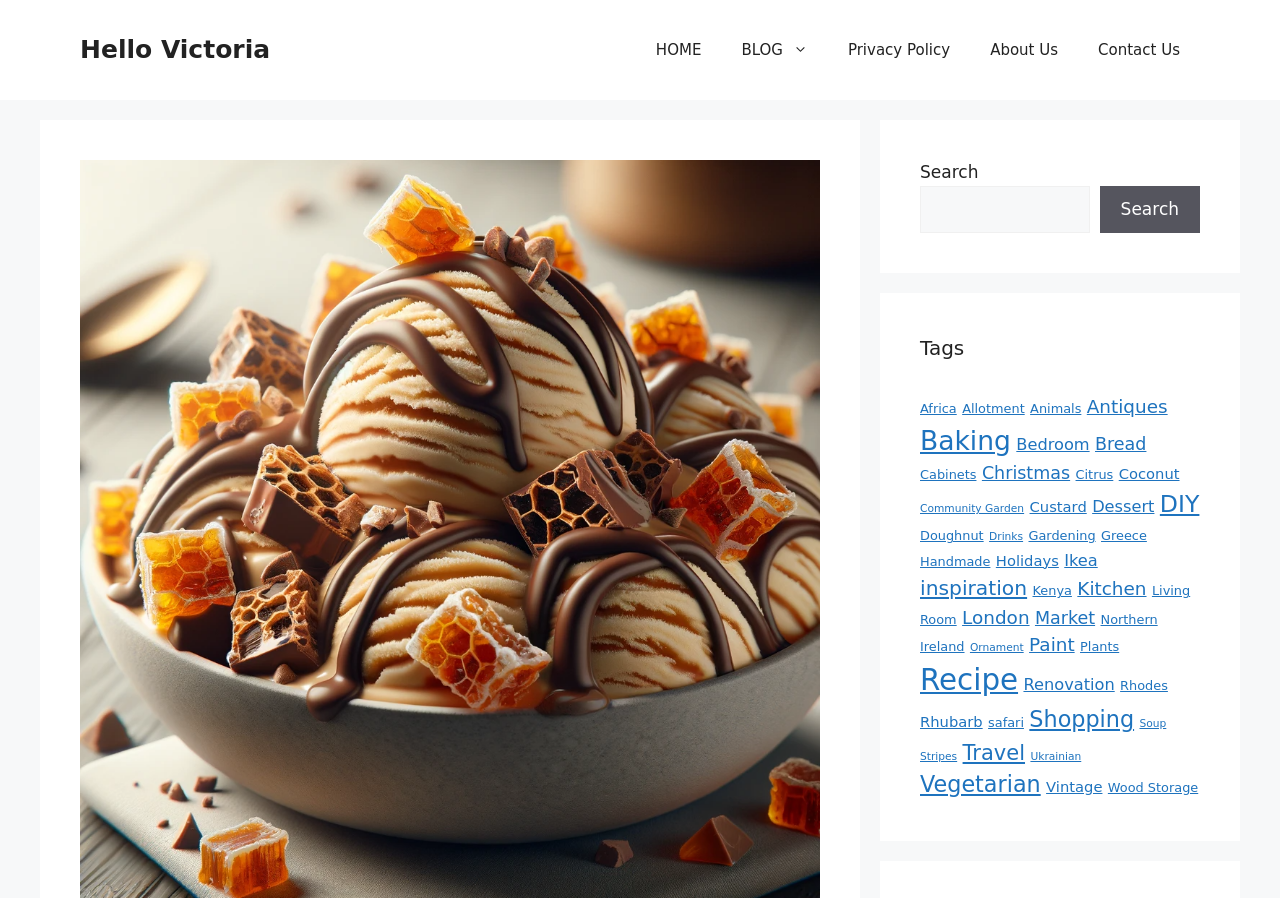From the given element description: "Allotment", find the bounding box for the UI element. Provide the coordinates as four float numbers between 0 and 1, in the order [left, top, right, bottom].

[0.752, 0.447, 0.801, 0.463]